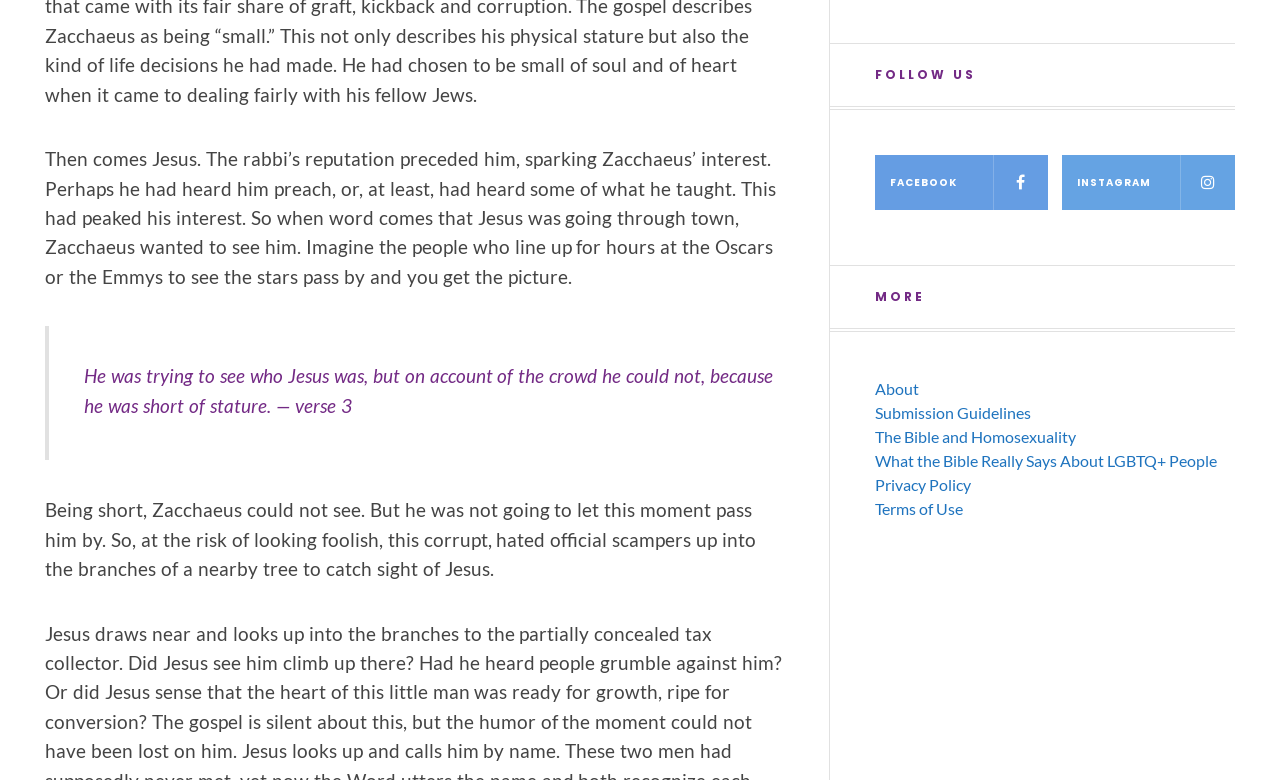Please identify the coordinates of the bounding box for the clickable region that will accomplish this instruction: "Follow on Facebook".

[0.684, 0.225, 0.819, 0.295]